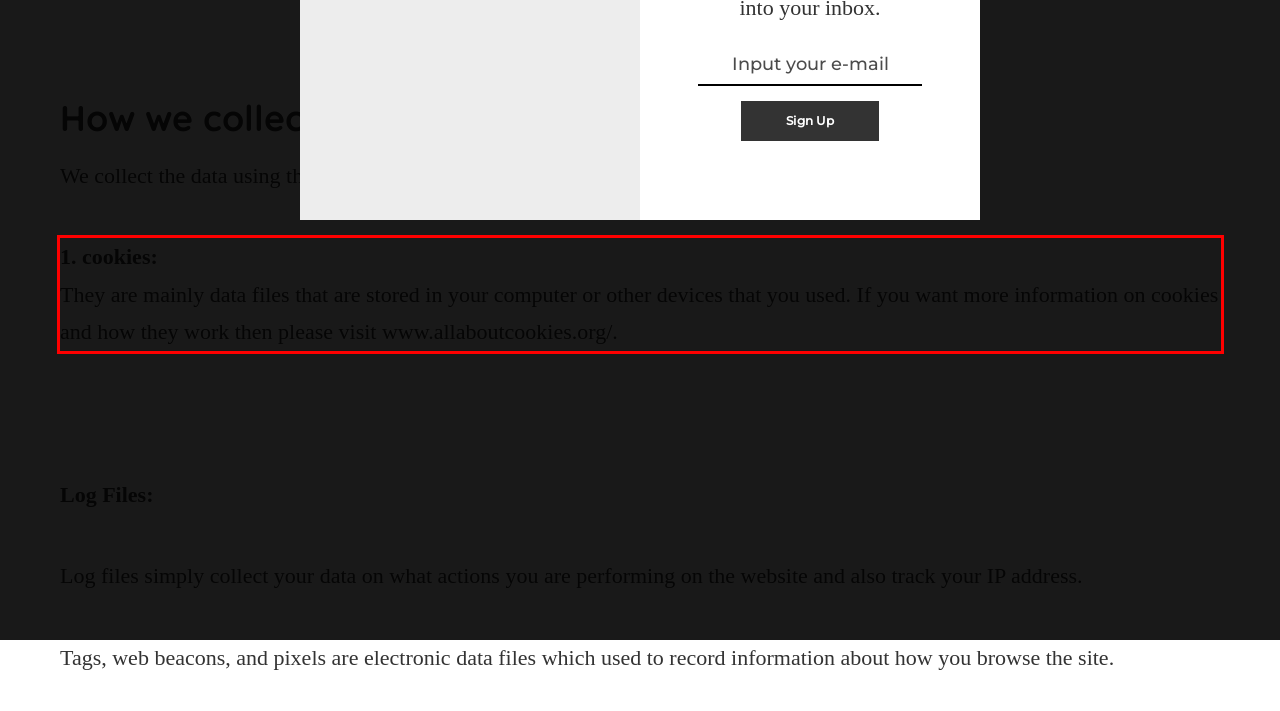In the given screenshot, locate the red bounding box and extract the text content from within it.

1. cookies: They are mainly data files that are stored in your computer or other devices that you used. If you want more information on cookies and how they work then please visit www.allaboutcookies.org/.